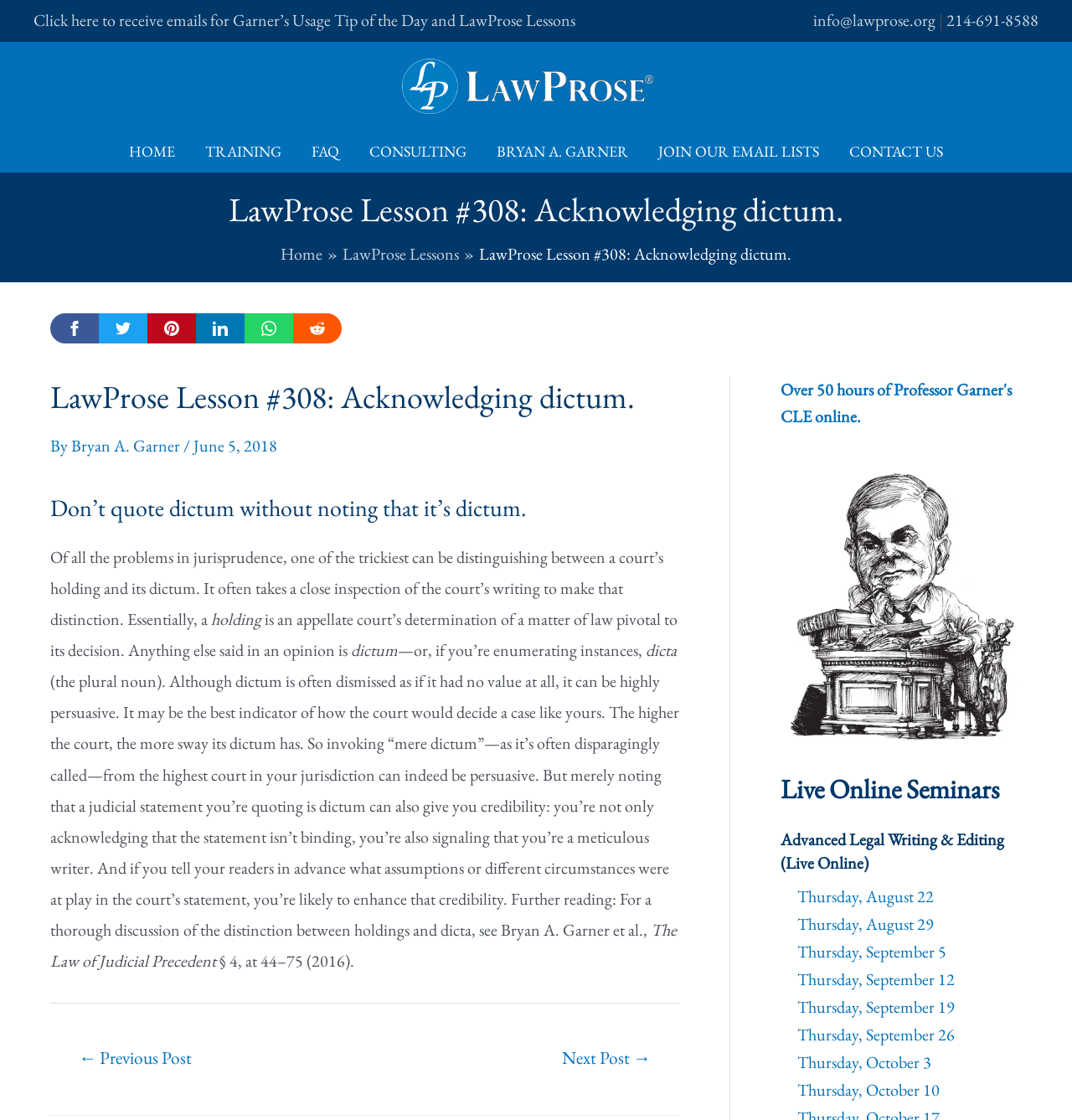How many links are there in the navigation section?
Your answer should be a single word or phrase derived from the screenshot.

7